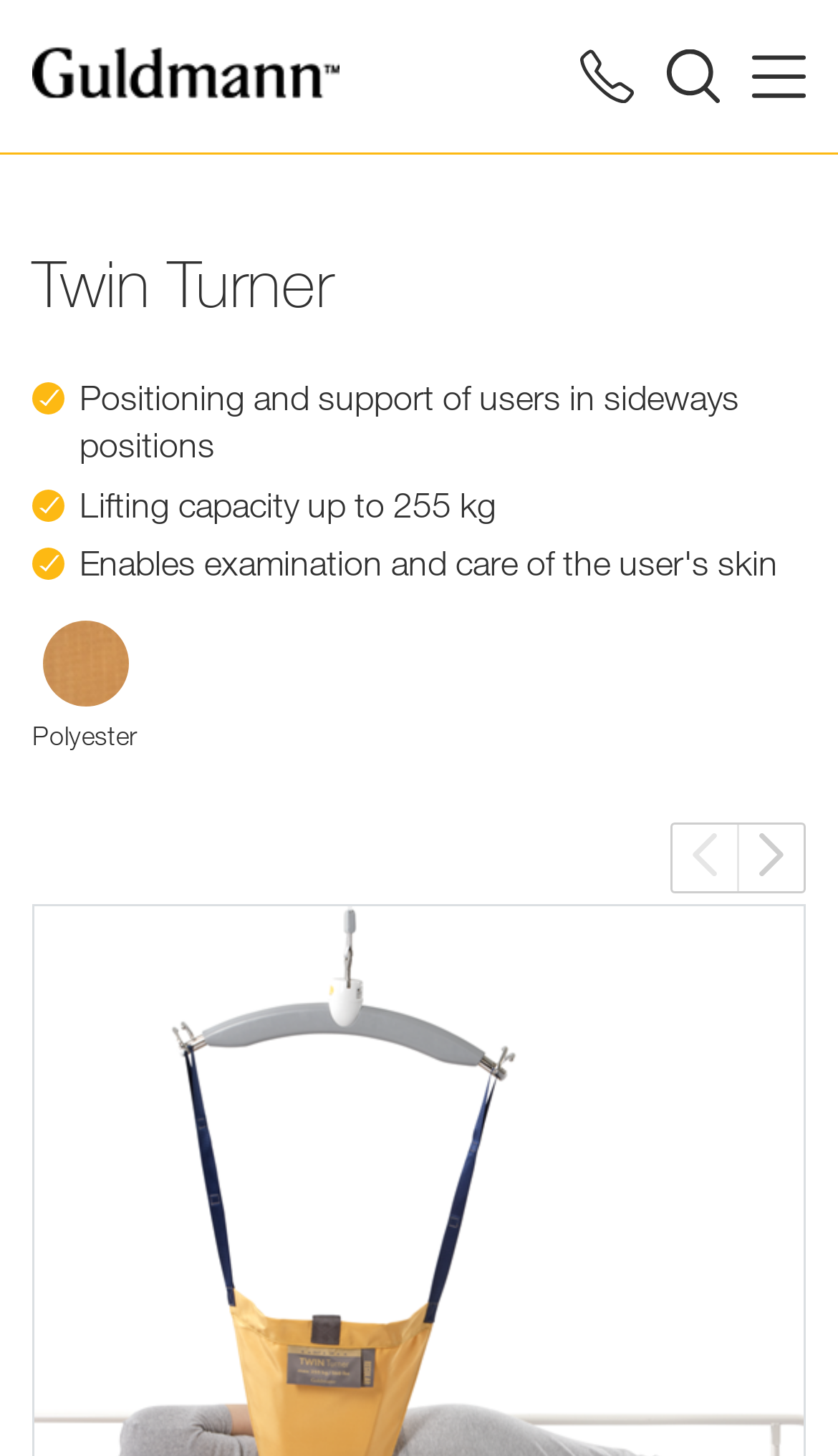Please locate the bounding box coordinates of the element that needs to be clicked to achieve the following instruction: "Select the United Kingdom language option". The coordinates should be four float numbers between 0 and 1, i.e., [left, top, right, bottom].

[0.038, 0.348, 0.731, 0.416]